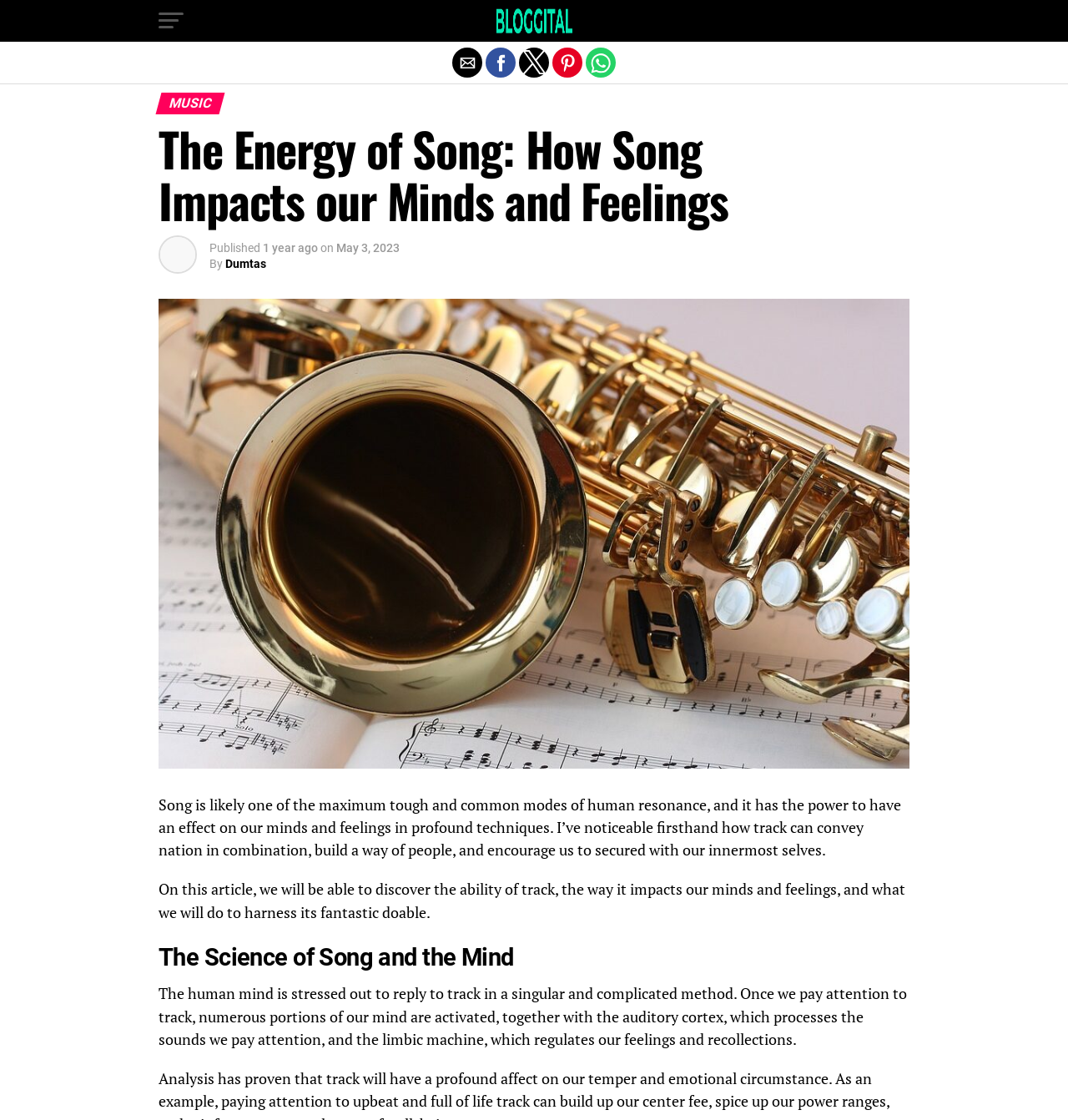How old is the article?
Observe the image and answer the question with a one-word or short phrase response.

1 year